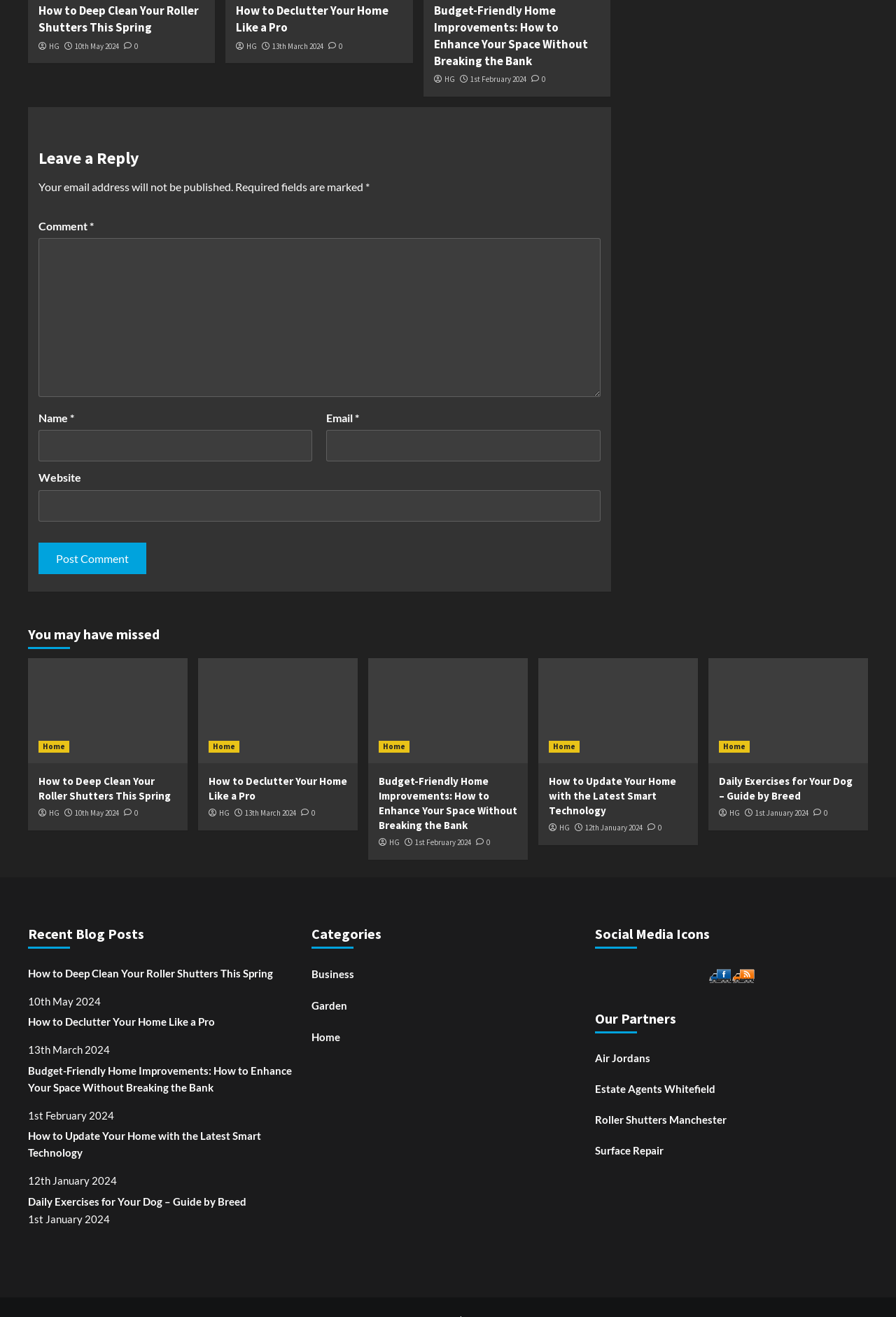Pinpoint the bounding box coordinates of the clickable area necessary to execute the following instruction: "Post a comment". The coordinates should be given as four float numbers between 0 and 1, namely [left, top, right, bottom].

[0.043, 0.412, 0.163, 0.436]